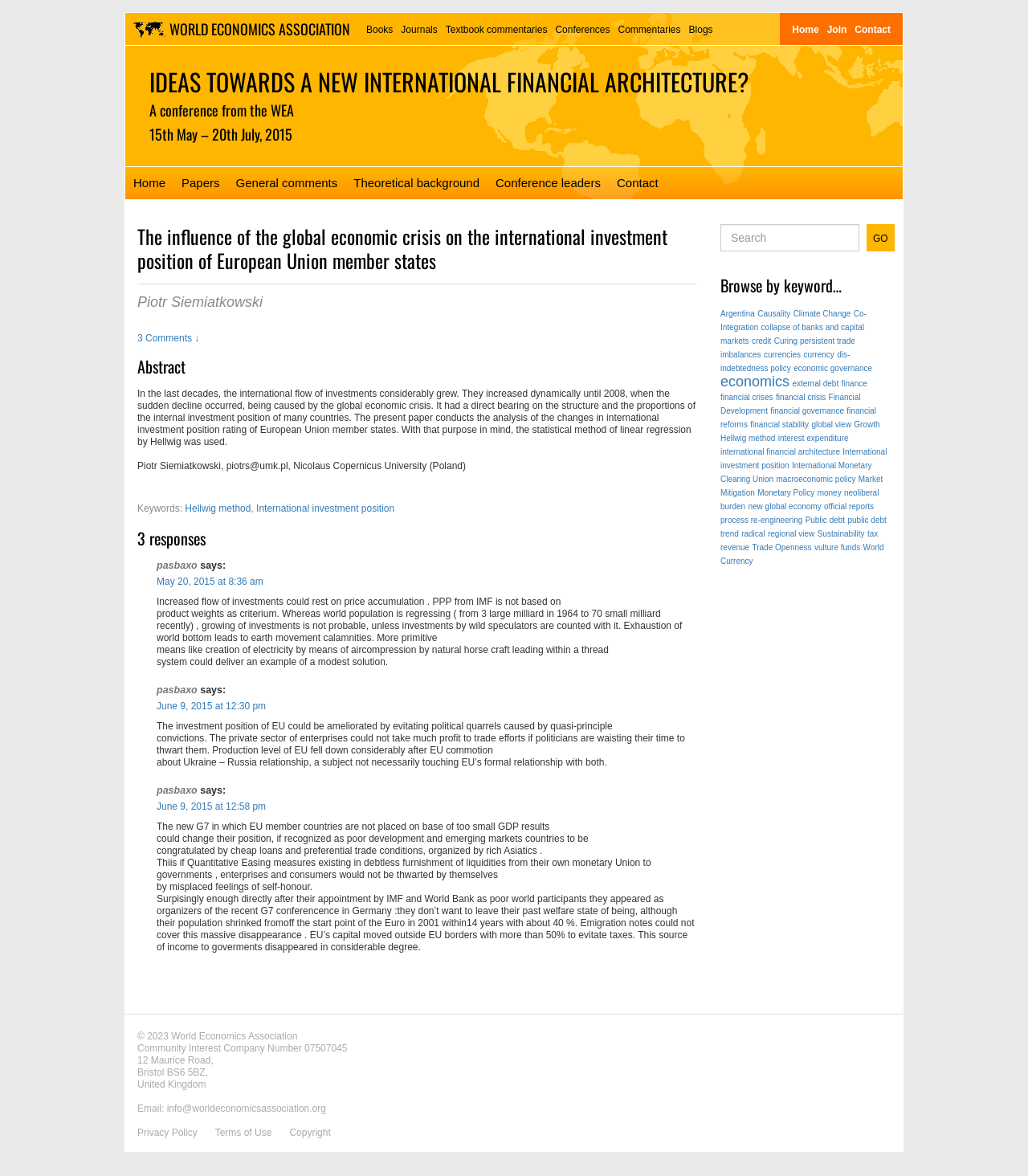What is the title or heading displayed on the webpage?

IDEAS TOWARDS A NEW INTERNATIONAL FINANCIAL ARCHITECTURE?
A conference from the WEA
15th May – 20th July, 2015